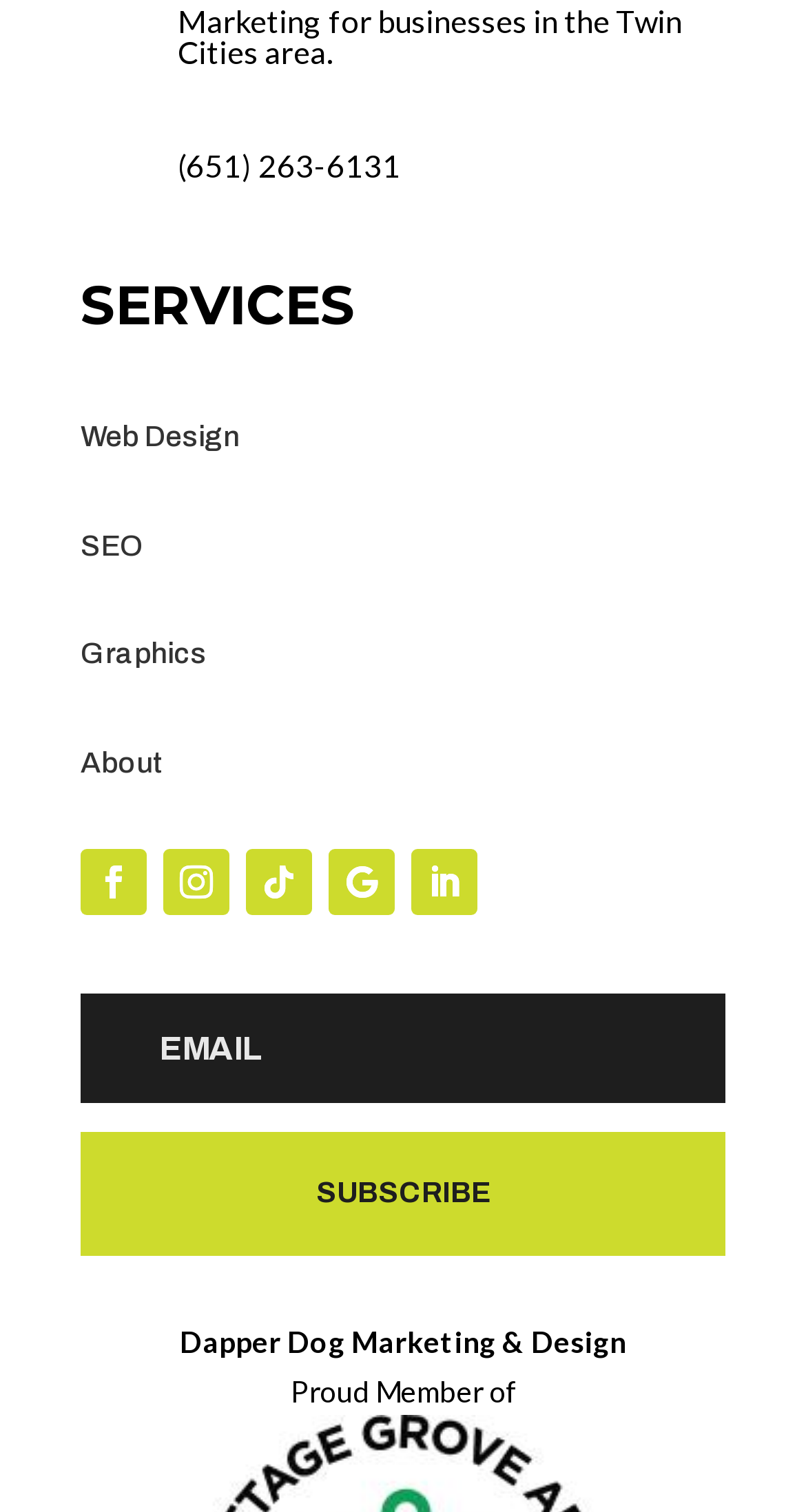Please respond to the question with a concise word or phrase:
How many social media links are there?

5